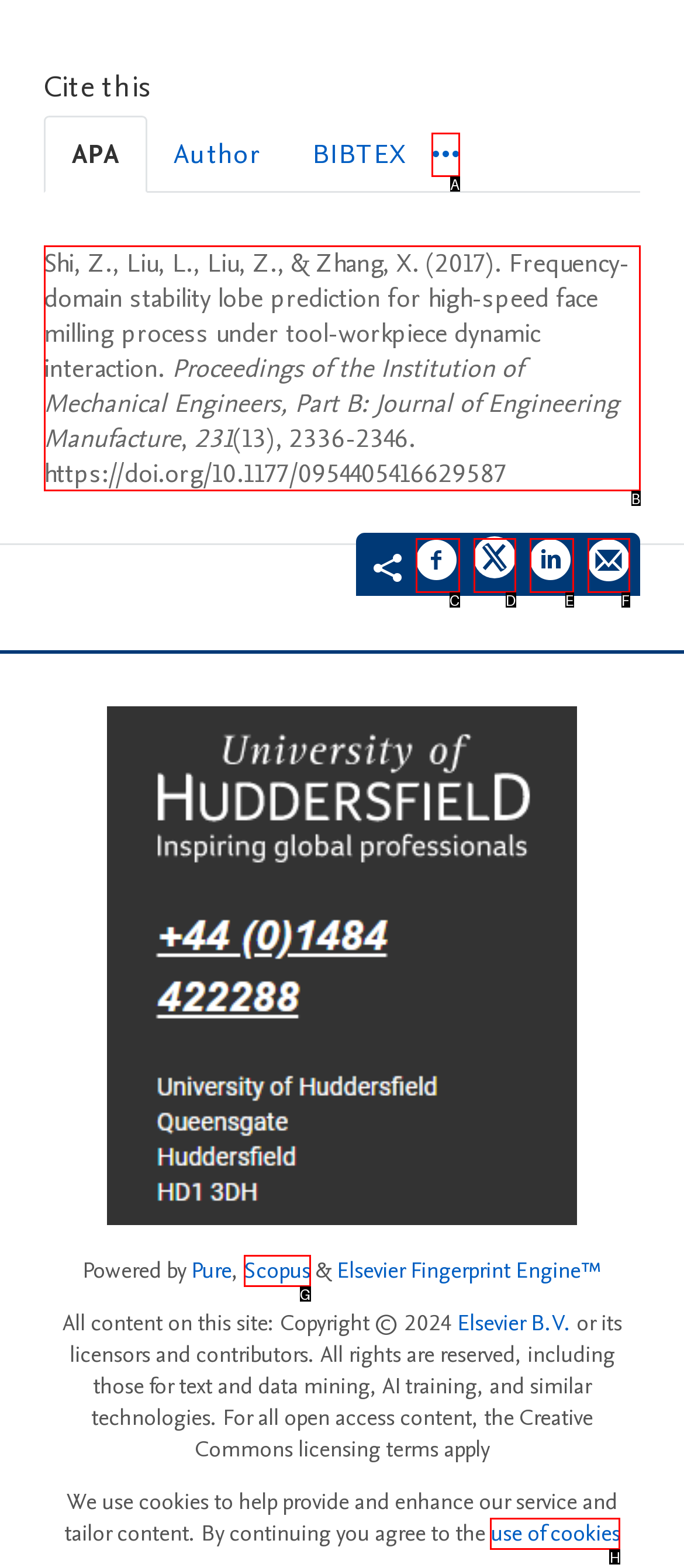Select the correct option based on the description: Scopus
Answer directly with the option’s letter.

G